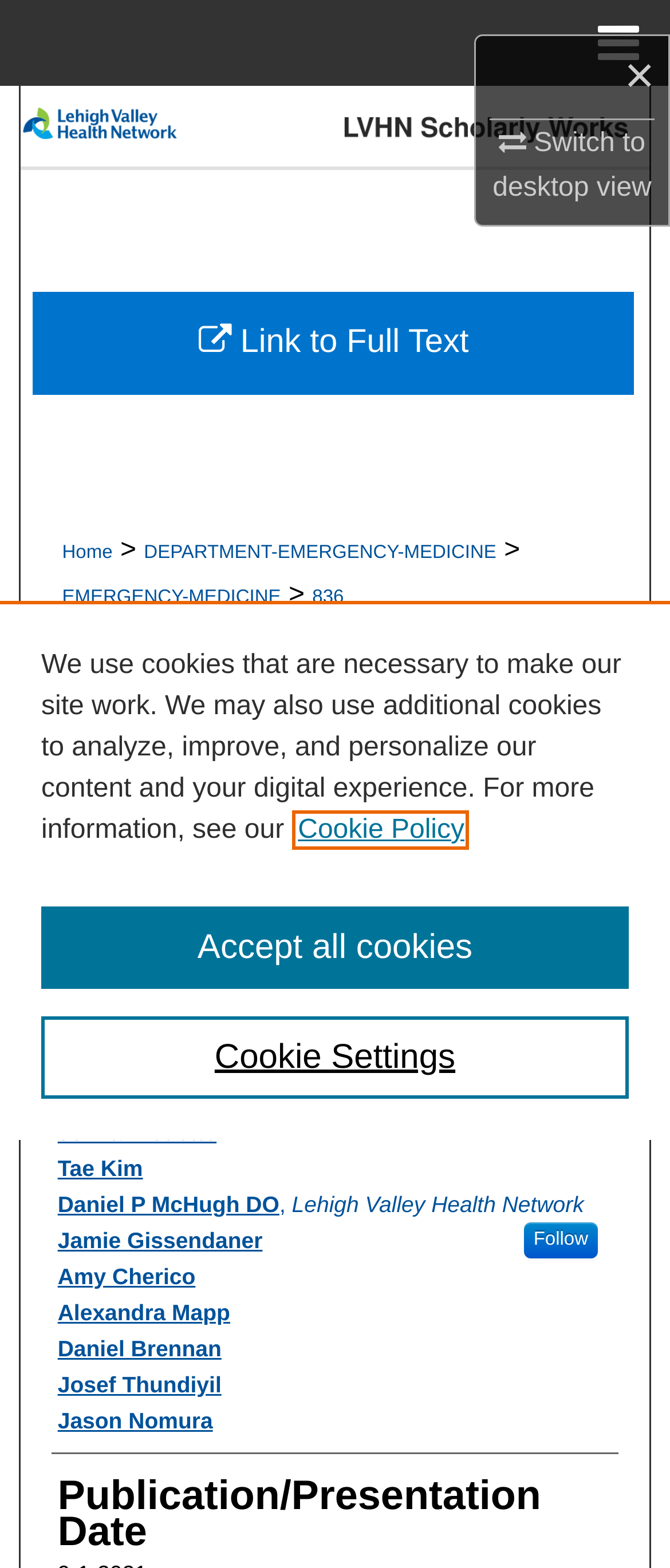Provide an in-depth description of the elements and layout of the webpage.

This webpage appears to be a scholarly article or research paper titled "A descriptive analysis of emergency medicine resident productivity over the course of training" by multiple authors, including Jenna Fredette, Tae Kim, and others. 

At the top of the page, there is a navigation menu with links to "Home", "Browse Collections", "My Account", and "About", which are currently hidden. There is also a search icon and a menu icon on the top right corner. 

Below the navigation menu, there is a breadcrumb navigation section that shows the current location of the page, with links to "Home", "DEPARTMENT-EMERGENCY-MEDICINE", "EMERGENCY-MEDICINE", and "836". 

The main content of the page is divided into sections. The first section is a heading that reads "DEPARTMENT OF EMERGENCY MEDICINE". Below this heading, there is a link to the same title. 

The next section is the title of the article, "A descriptive analysis of emergency medicine resident productivity over the course of training", which is followed by a section listing the authors of the article, including Jenna Fredette, Tae Kim, and others. Each author's name is a link. 

There is also a link to "Follow" and links to the authors' names. 

Below the authors' section, there is a heading that reads "Publication/Presentation Date", followed by the date "9-1-2021". 

On the top left corner of the page, there is a link to "LVHN Scholarly Works" with an image of the Lehigh Valley Health Network logo. 

At the bottom of the page, there is a cookie banner with a privacy alert dialog that explains the use of cookies on the site. The dialog has buttons to "Cookie Settings" and "Accept all cookies".